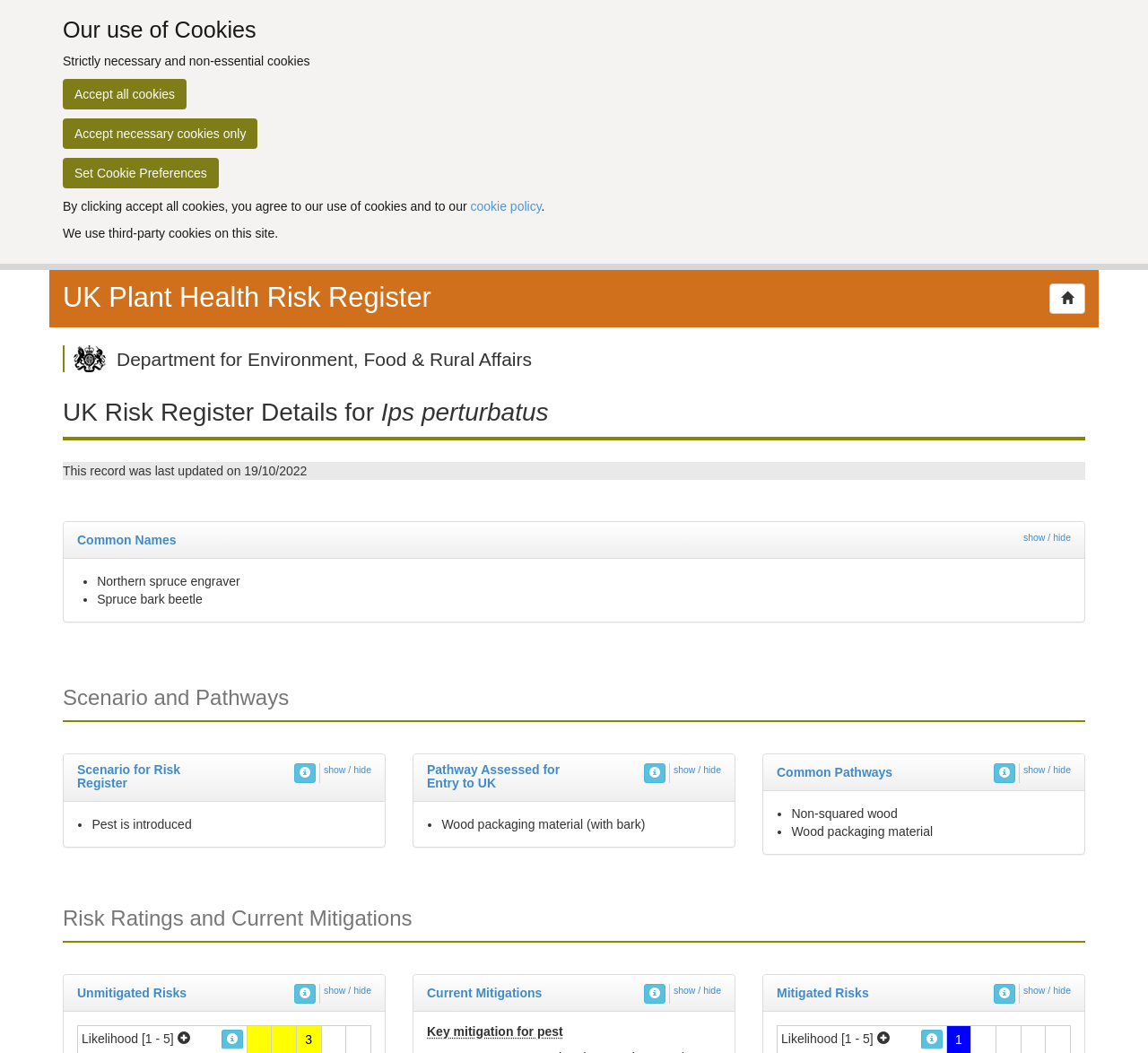Provide a one-word or short-phrase answer to the question:
What is the current mitigation for the pest?

Key mitigation for pest